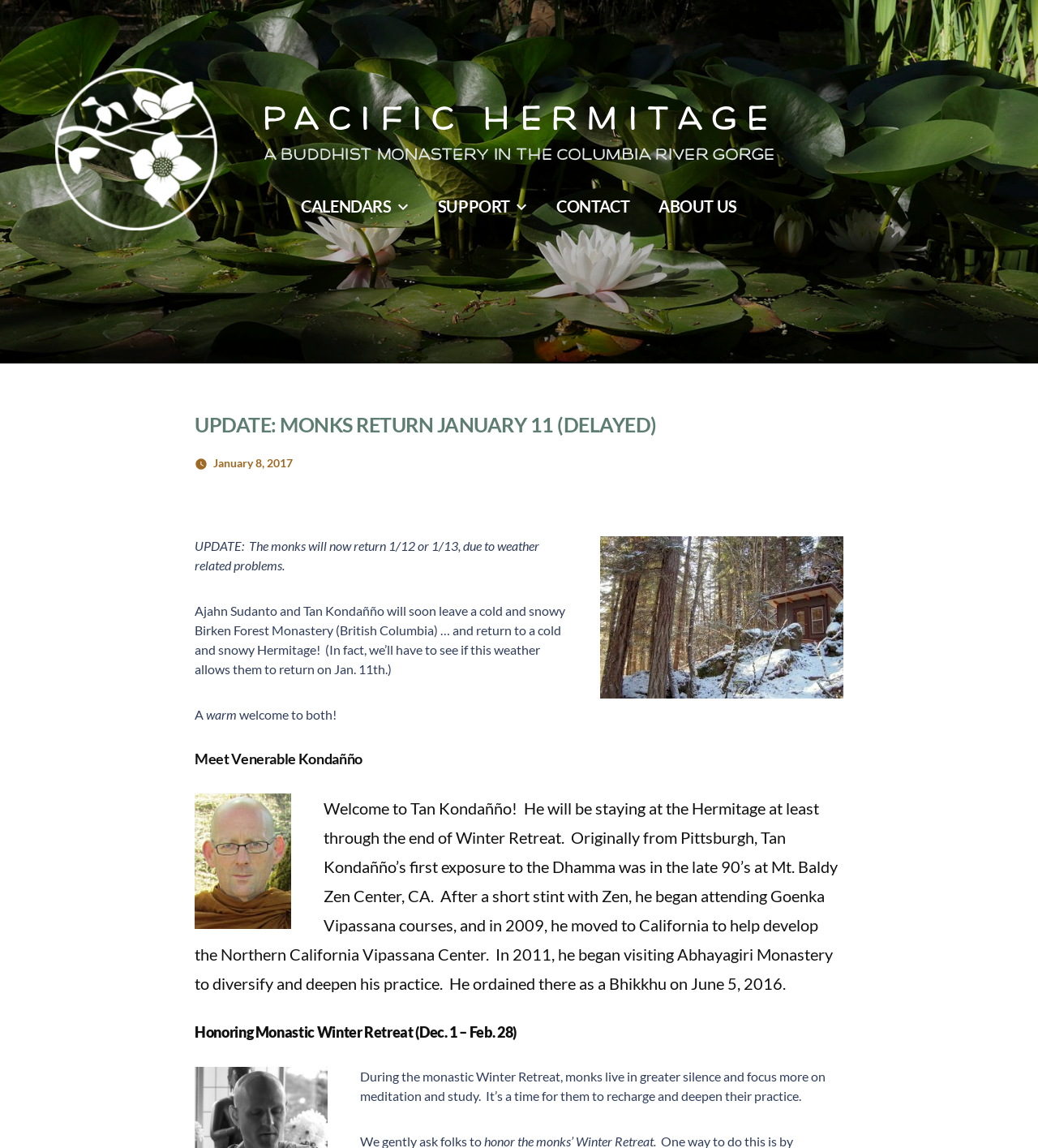Please find the bounding box coordinates of the clickable region needed to complete the following instruction: "Click on the 'CALENDARS' link". The bounding box coordinates must consist of four float numbers between 0 and 1, i.e., [left, top, right, bottom].

[0.29, 0.171, 0.377, 0.188]